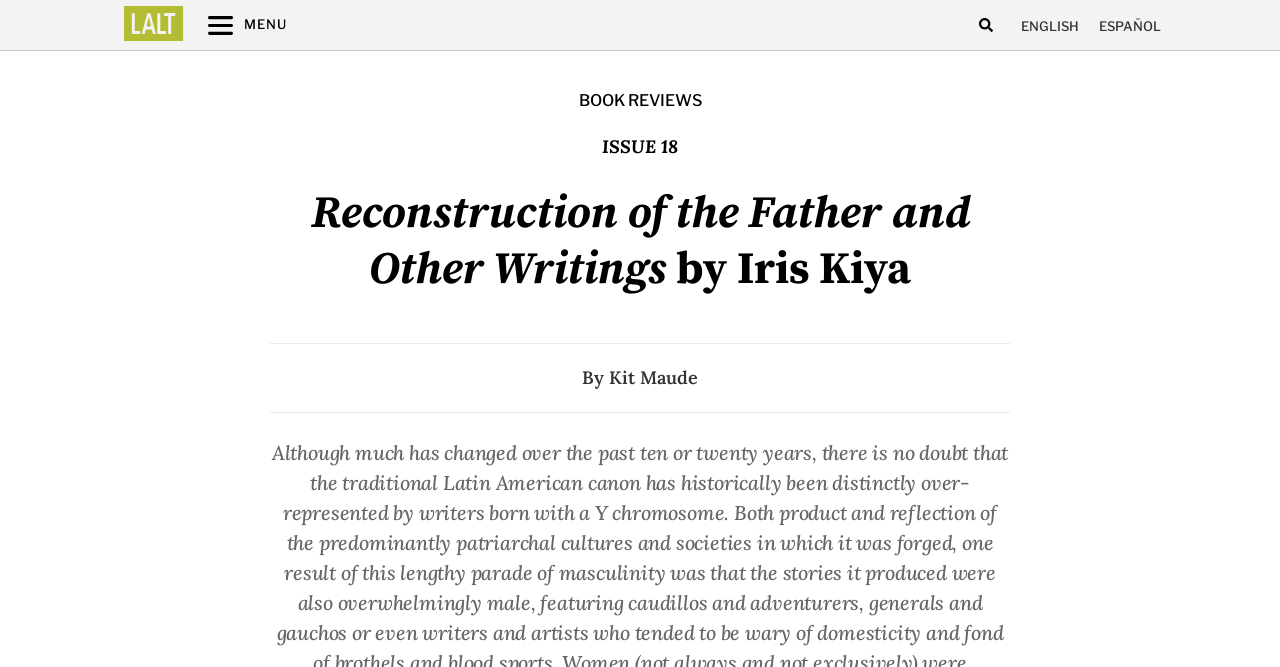What is the title of the book being reviewed?
Please provide a full and detailed response to the question.

I examined the webpage and found a static text element that says 'Reconstruction of the Father and Other Writings' which appears to be the title of the book being reviewed.